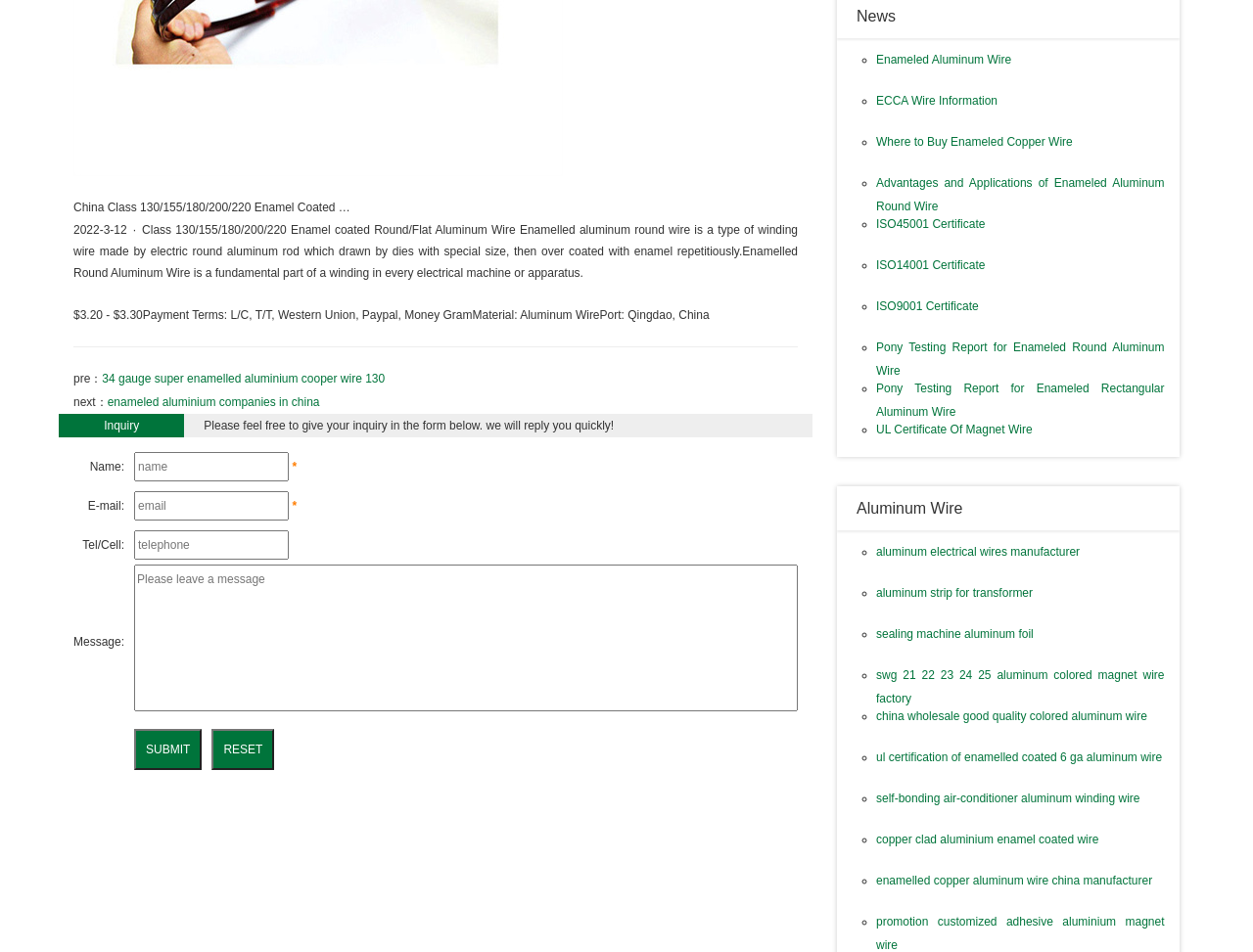Predict the bounding box coordinates of the UI element that matches this description: "Sandiganbayan". The coordinates should be in the format [left, top, right, bottom] with each value between 0 and 1.

None